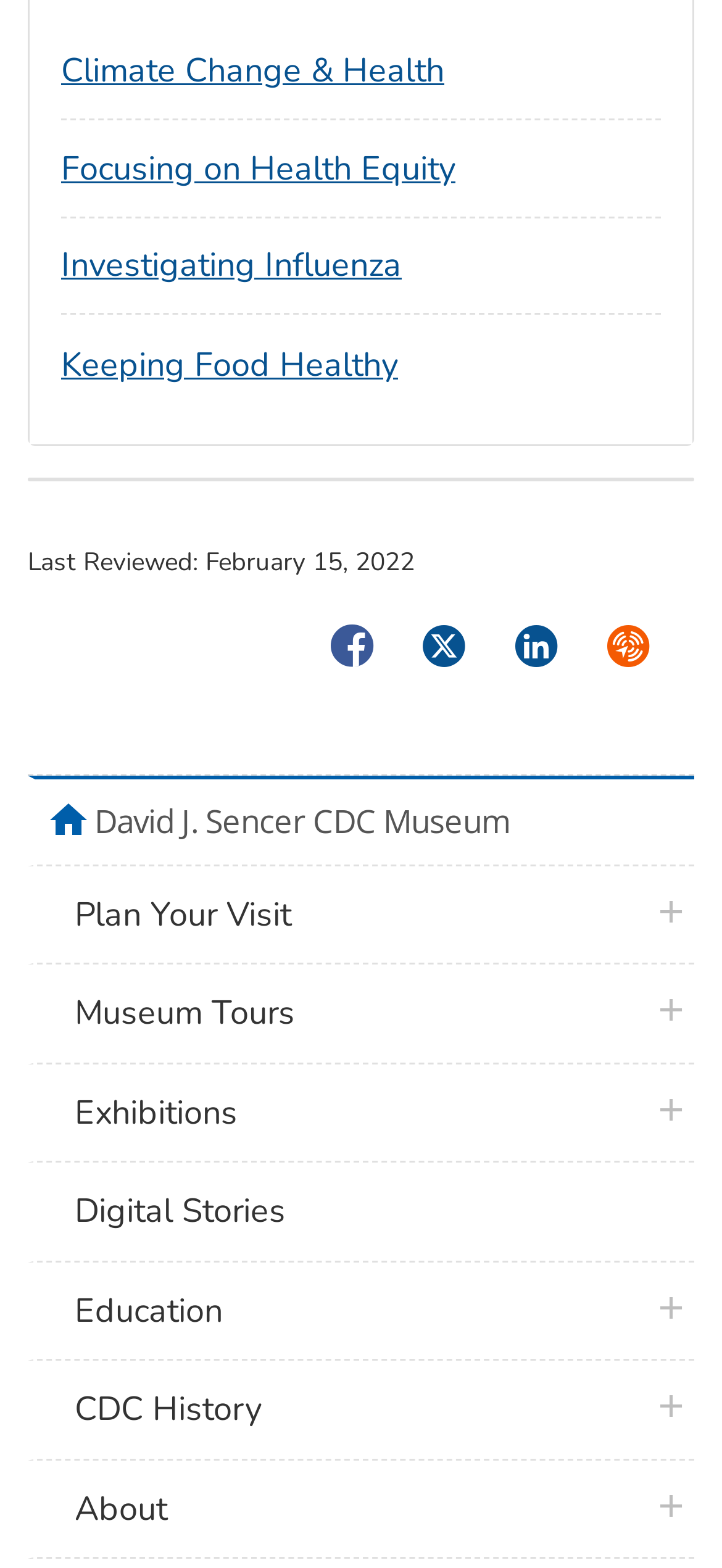Given the description "Museum Tours", provide the bounding box coordinates of the corresponding UI element.

[0.038, 0.606, 0.962, 0.669]